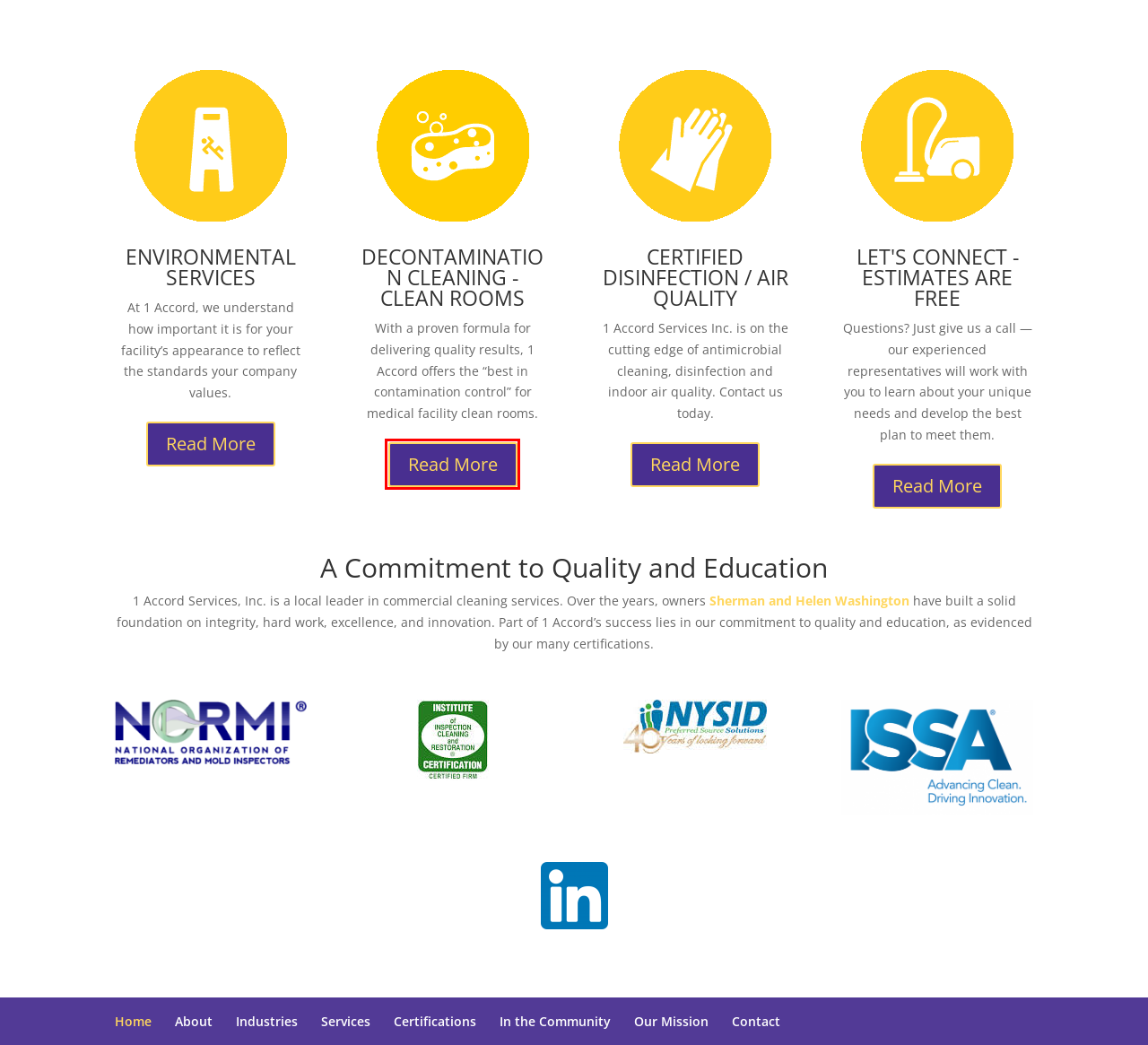Review the screenshot of a webpage that includes a red bounding box. Choose the most suitable webpage description that matches the new webpage after clicking the element within the red bounding box. Here are the candidates:
A. About | 1 Accord Services, Inc.
B. Certifications | 1 Accord Services, Inc.
C. Industries We Serve | 1 Accord Services, Inc.
D. Services | 1 Accord Services, Inc.
E. Our Mission | 1 Accord Services, Inc.
F. Environmental Services | 1 Accord Services, Inc.
G. Clean Room – Decontamination Cleaning | 1 Accord Services, Inc.
H. Our Story | 1 Accord Services, Inc.

G